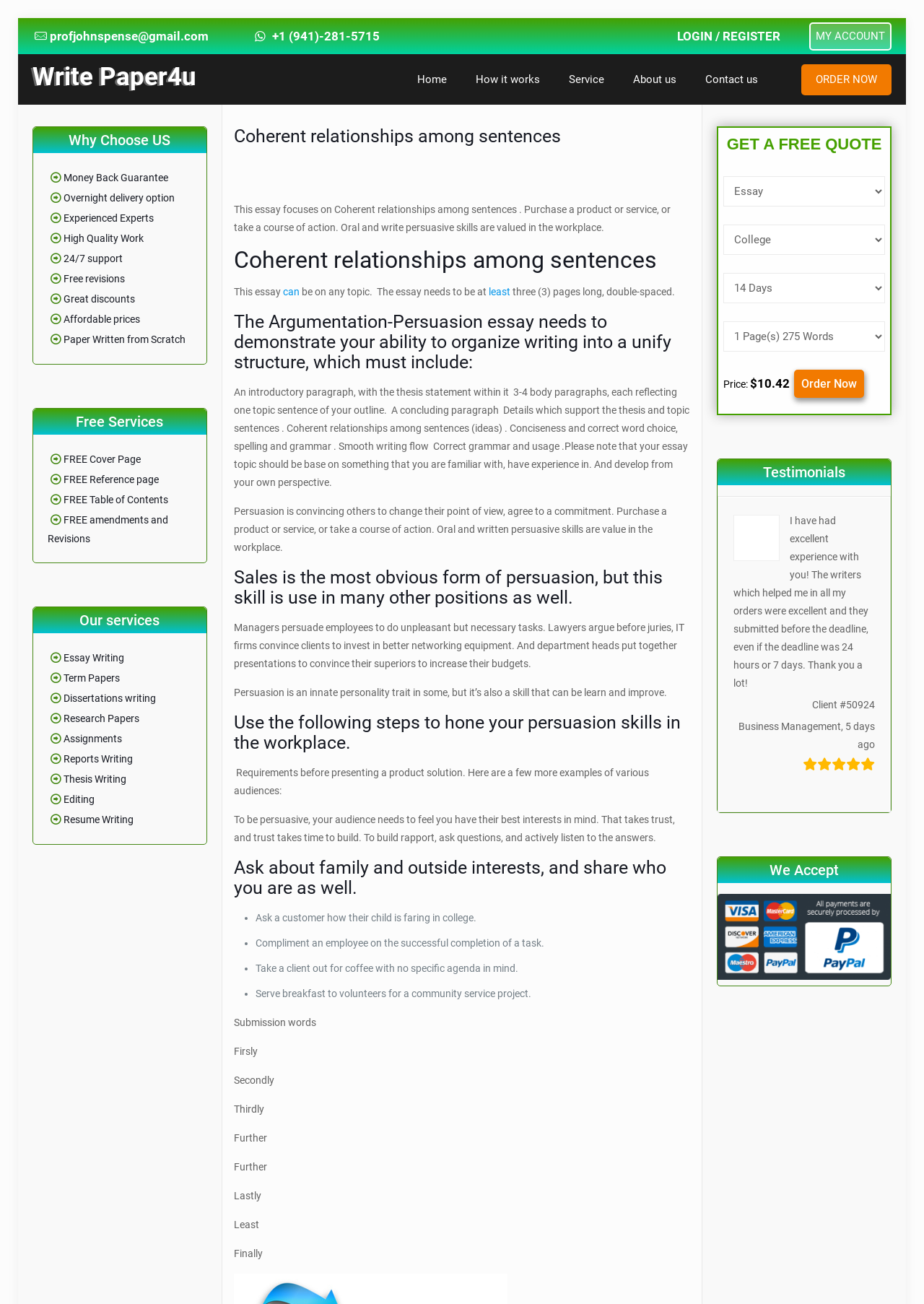Show the bounding box coordinates of the element that should be clicked to complete the task: "Click the LOGIN link".

[0.733, 0.022, 0.774, 0.033]